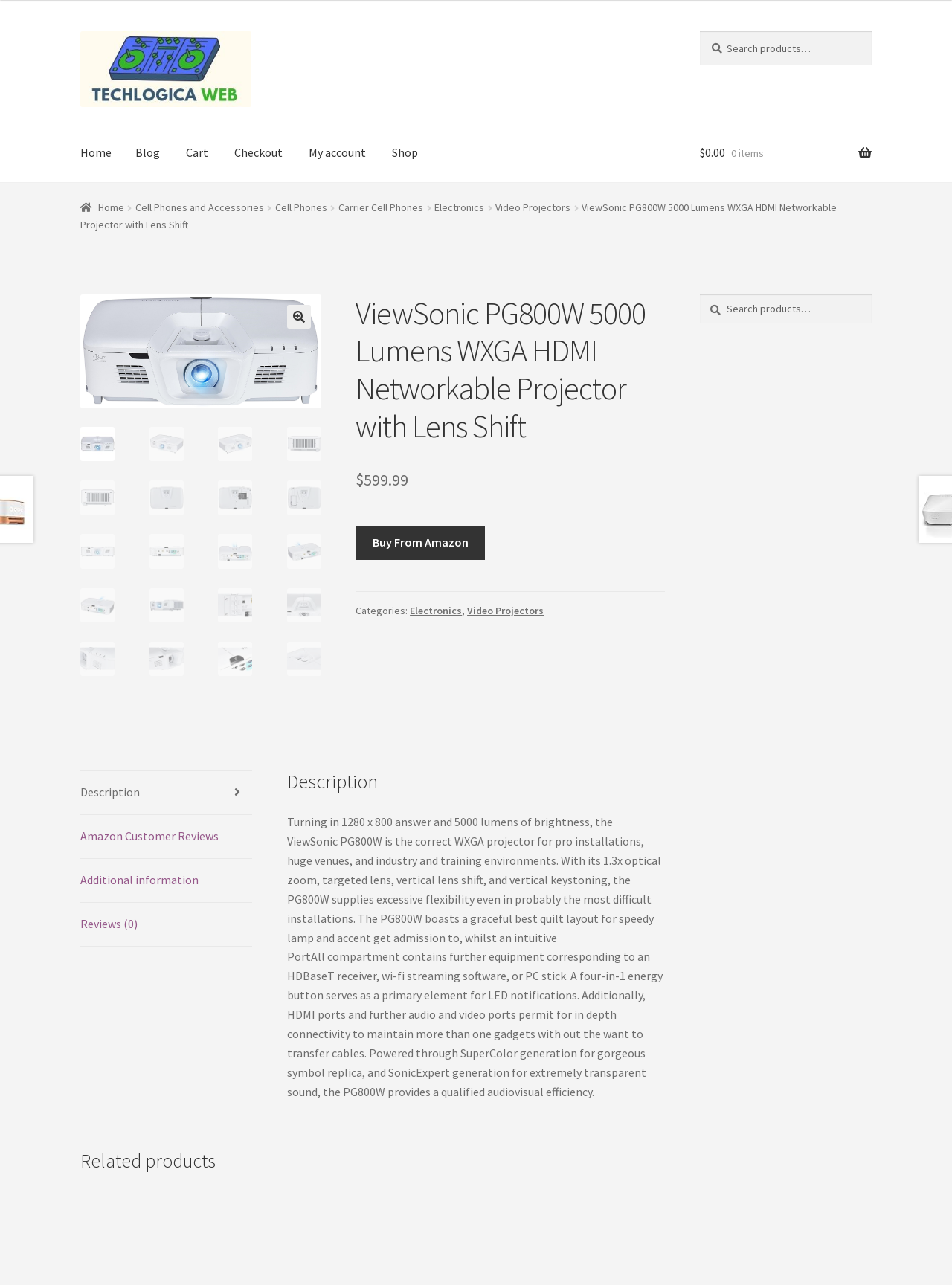Identify the bounding box coordinates for the region to click in order to carry out this instruction: "Go to Home page". Provide the coordinates using four float numbers between 0 and 1, formatted as [left, top, right, bottom].

[0.072, 0.097, 0.13, 0.142]